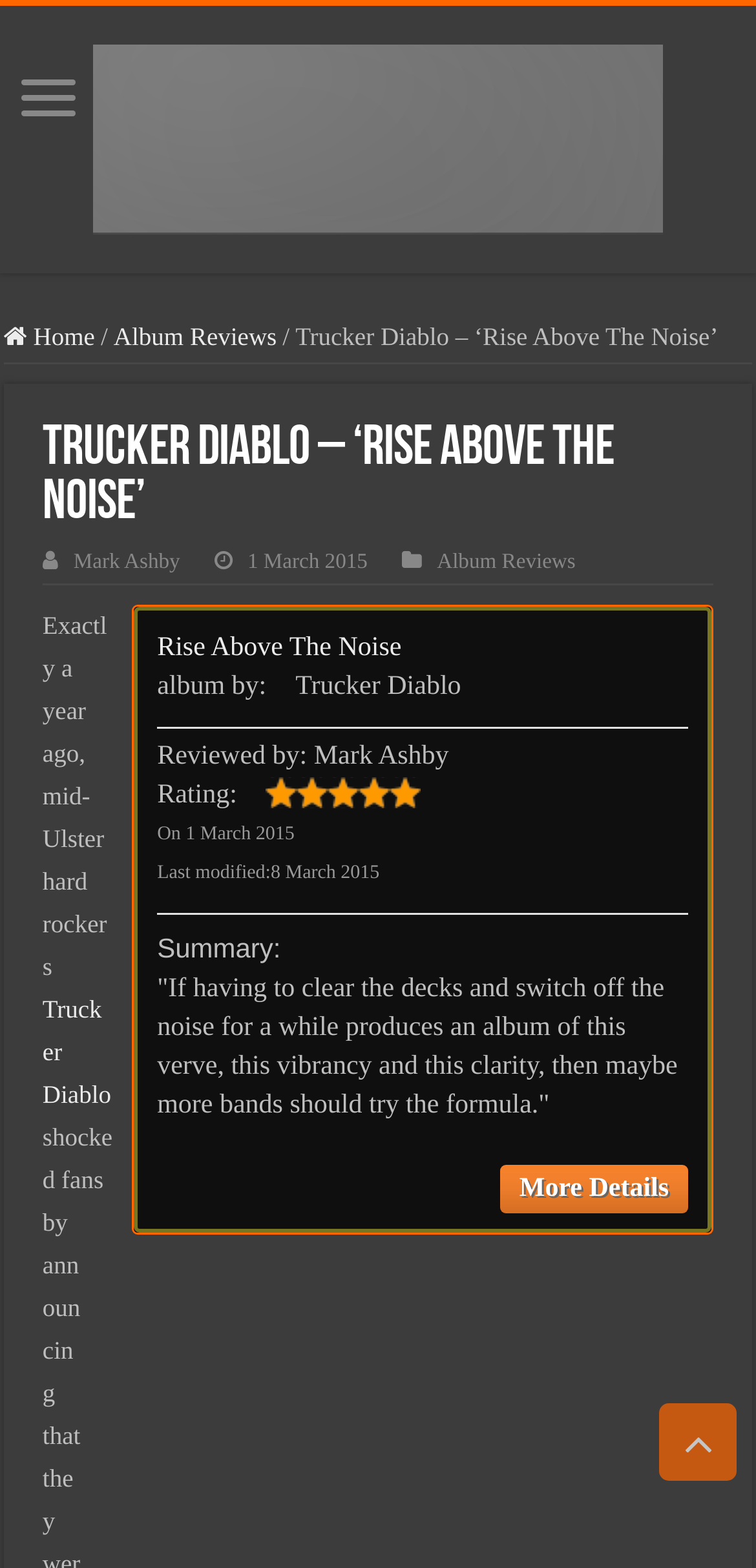What is the title of the album being reviewed?
Please provide a comprehensive answer based on the details in the screenshot.

The title of the album being reviewed can be found in the middle of the webpage, where the heading 'Trucker Diablo – ‘Rise Above The Noise’' is located, which is also a link.